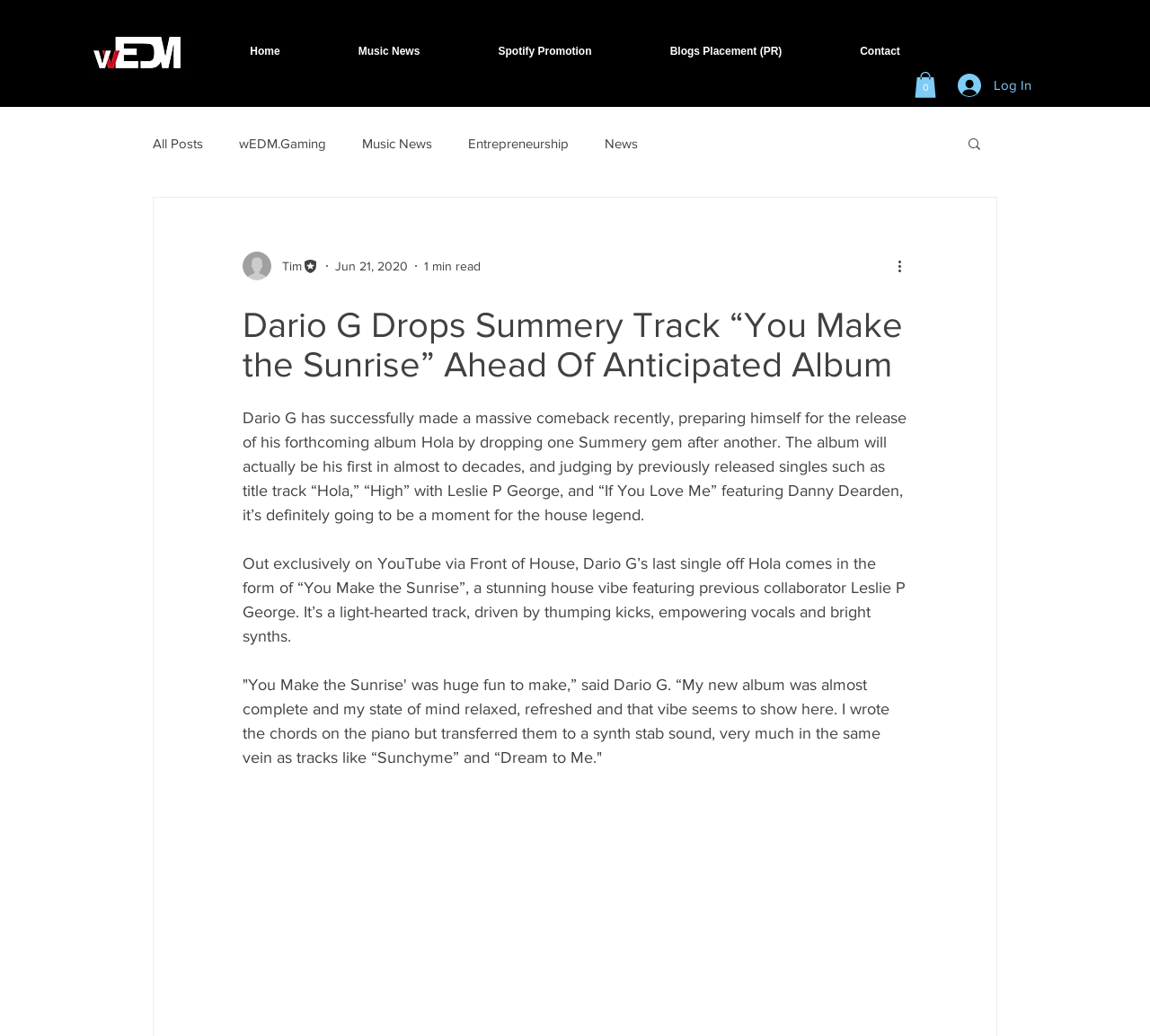Generate a detailed explanation of the webpage's features and information.

The webpage is about Dario G's new single "You Make the Sunrise" and his upcoming album Hola. At the top left, there is an image of a music-related logo, "wEDM JPG.jpg". Below it, there is a navigation menu with links to "Home", "Music News", "Spotify Promotion", "Blogs Placement (PR)", and "Contact". 

On the top right, there is a cart button with 0 items and a log-in button. Below the navigation menu, there is another navigation menu with links to "All Posts", "wEDM.Gaming", "Music News", "Entrepreneurship", and "News", as well as a search button.

The main content of the webpage is an article about Dario G's new single and album. The article title, "Dario G Drops Summery Track “You Make the Sunrise” Ahead Of Anticipated Album", is displayed prominently. Below the title, there is a writer's picture and information, including the writer's name, "Tim Editor", and the date of the article, "Jun 21, 2020". 

The article itself is divided into three paragraphs. The first paragraph discusses Dario G's comeback and his forthcoming album Hola. The second paragraph describes the new single "You Make the Sunrise", a house vibe featuring Leslie P George. The third paragraph is a quote from Dario G about the making of the single.